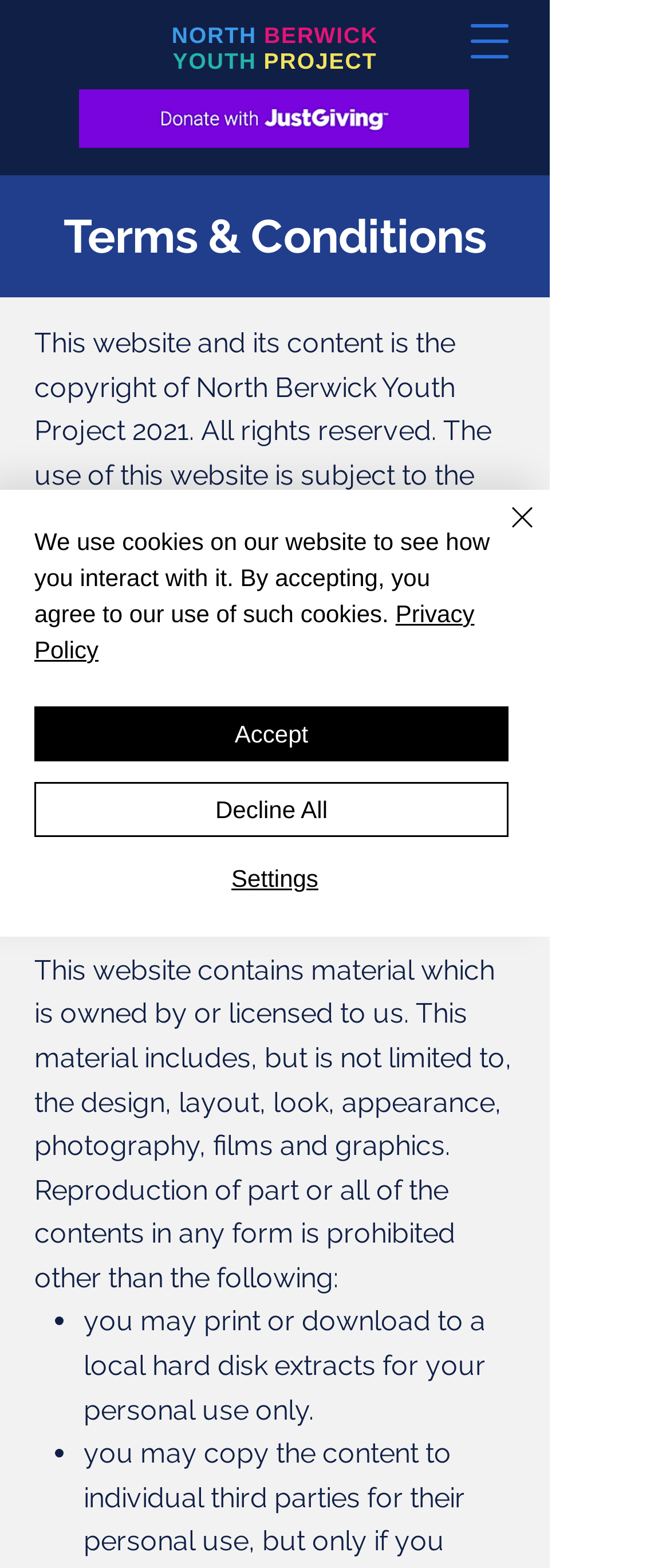What is the purpose of the website content?
Using the image as a reference, give a one-word or short phrase answer.

General information and use only